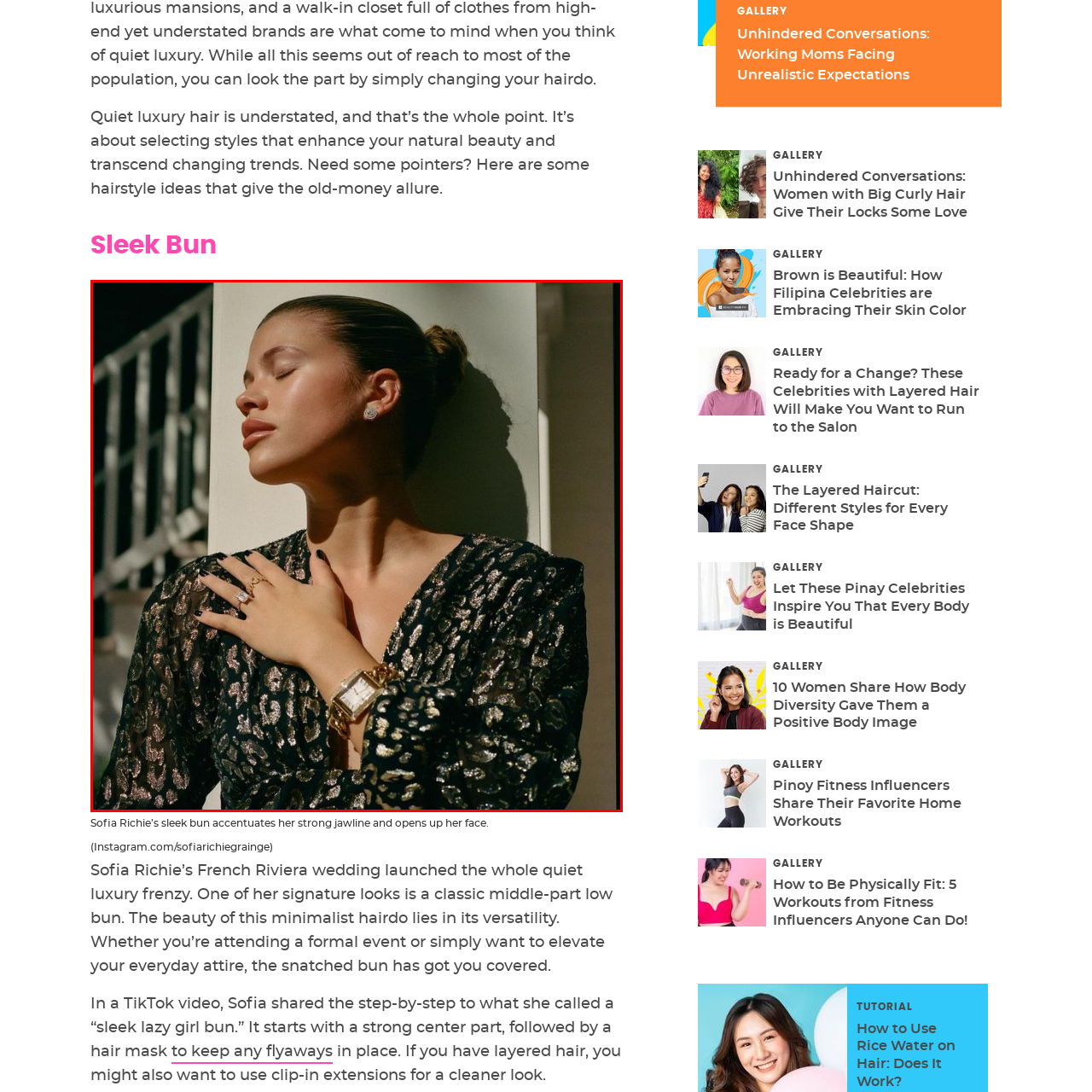What type of jewelry is she wearing?
Direct your attention to the image enclosed by the red bounding box and provide a detailed answer to the question.

According to the caption, Sofia Richie Grainge is wearing a delicate pair of earrings and a statement watch, which adds a touch of glamour to her overall appearance.